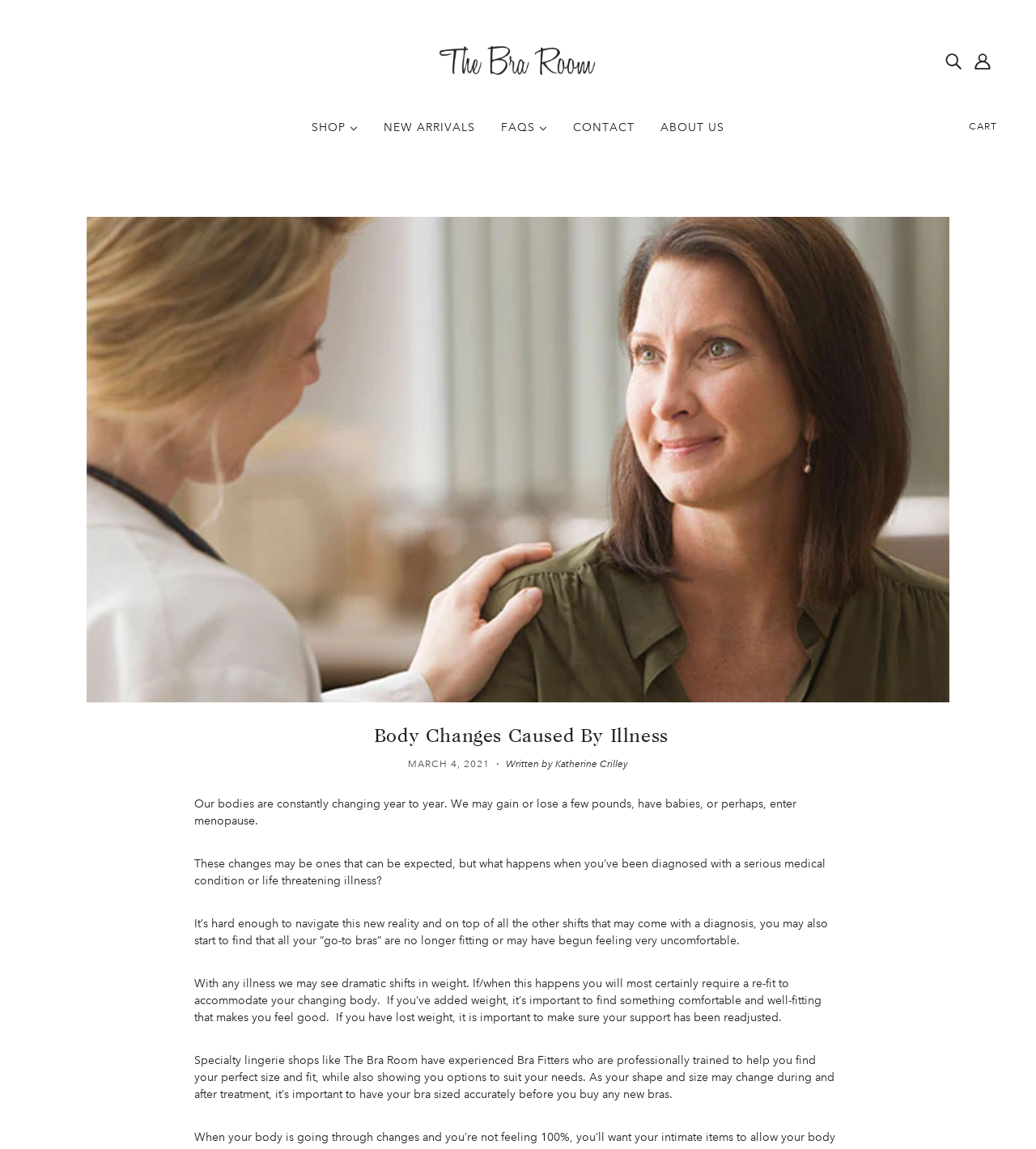Please locate the bounding box coordinates of the element that should be clicked to achieve the given instruction: "Go to the 'BRAS' section".

[0.554, 0.138, 0.634, 0.17]